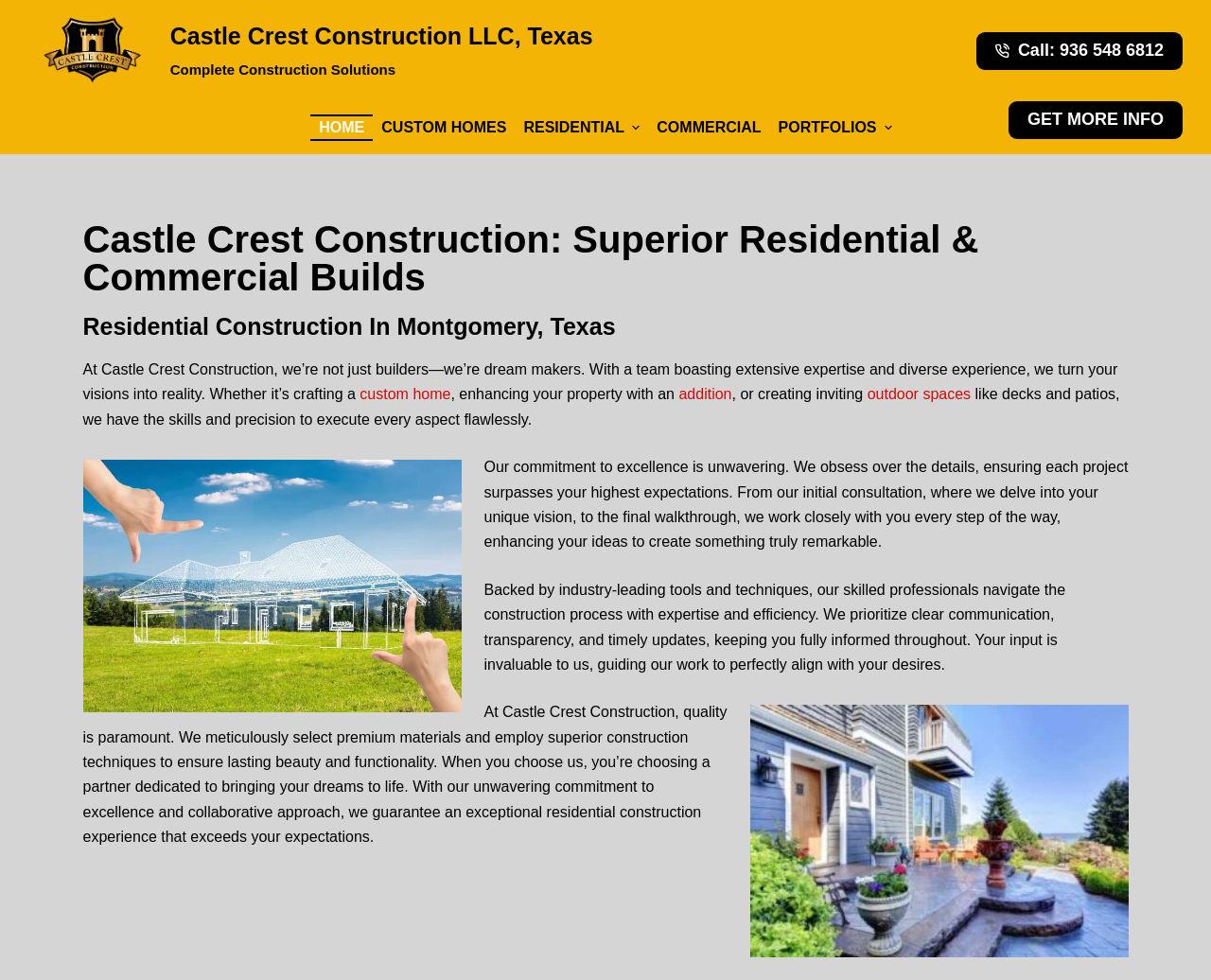Using the provided element description: "Home", identify the bounding box coordinates. The coordinates should be four floats between 0 and 1 in the order [left, top, right, bottom].

[0.256, 0.117, 0.308, 0.144]